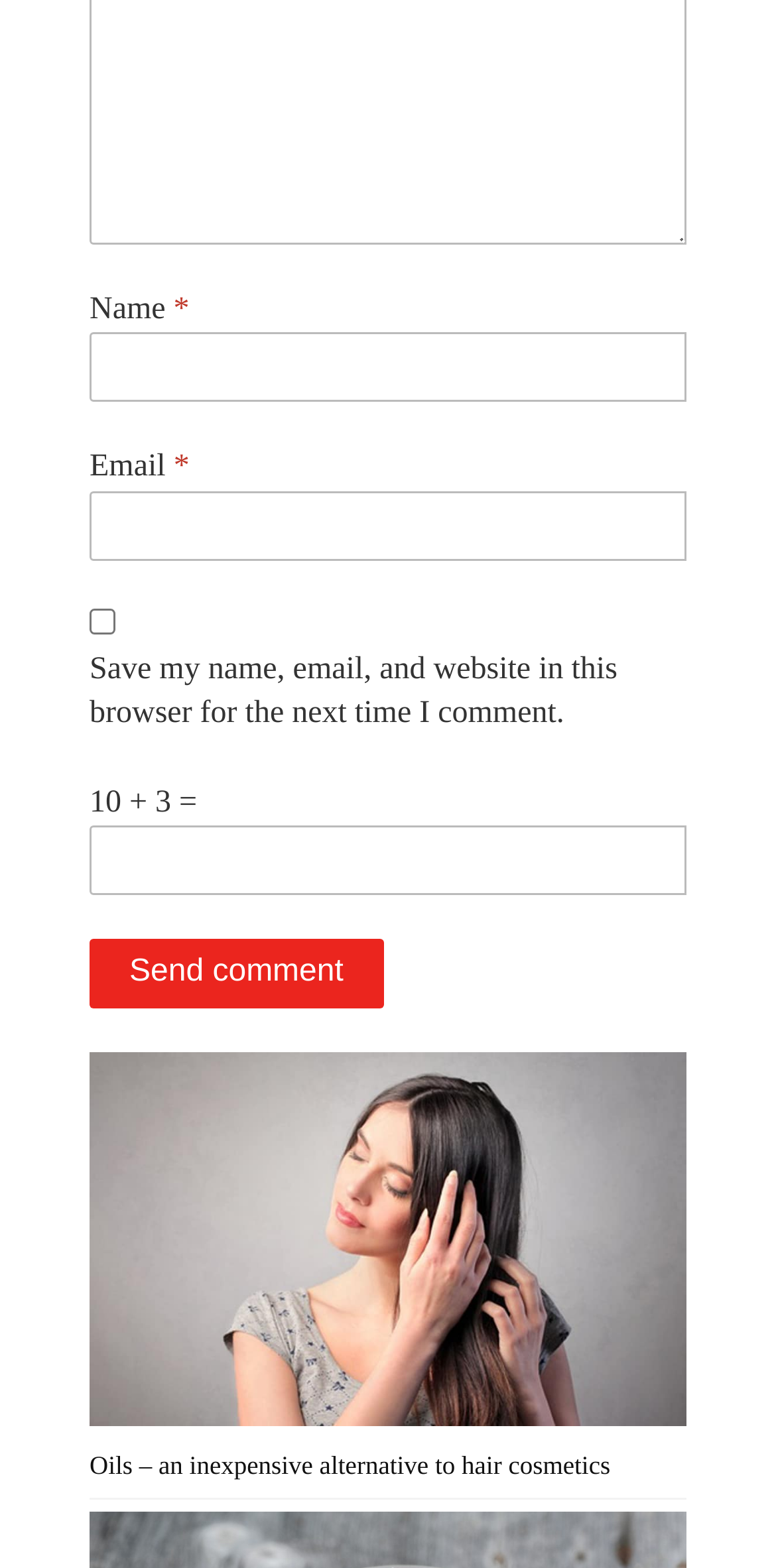What is the topic of the linked article?
Using the image as a reference, answer with just one word or a short phrase.

Oils for hair